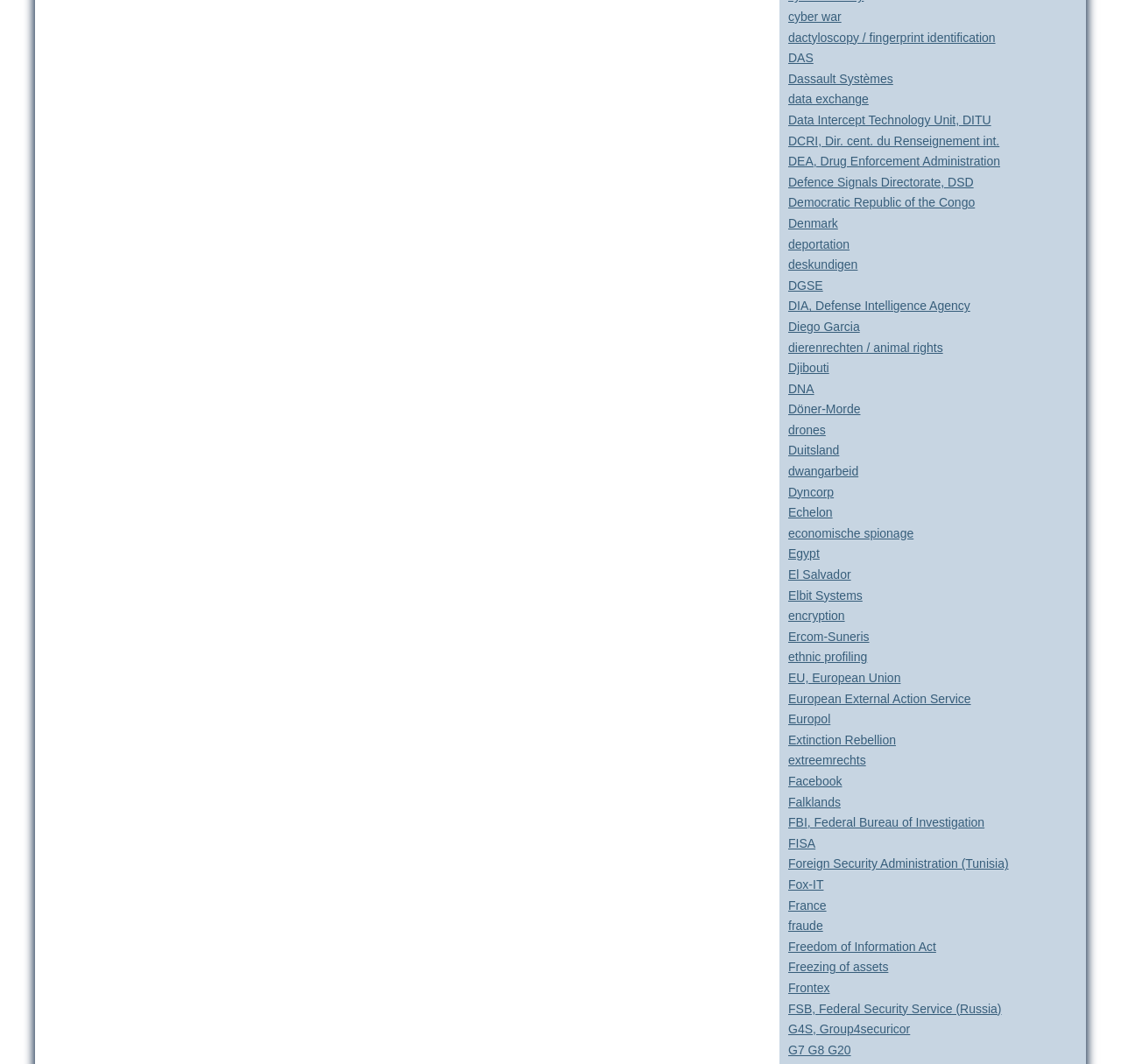How many links start with the letter 'D'?
Refer to the image and respond with a one-word or short-phrase answer.

7